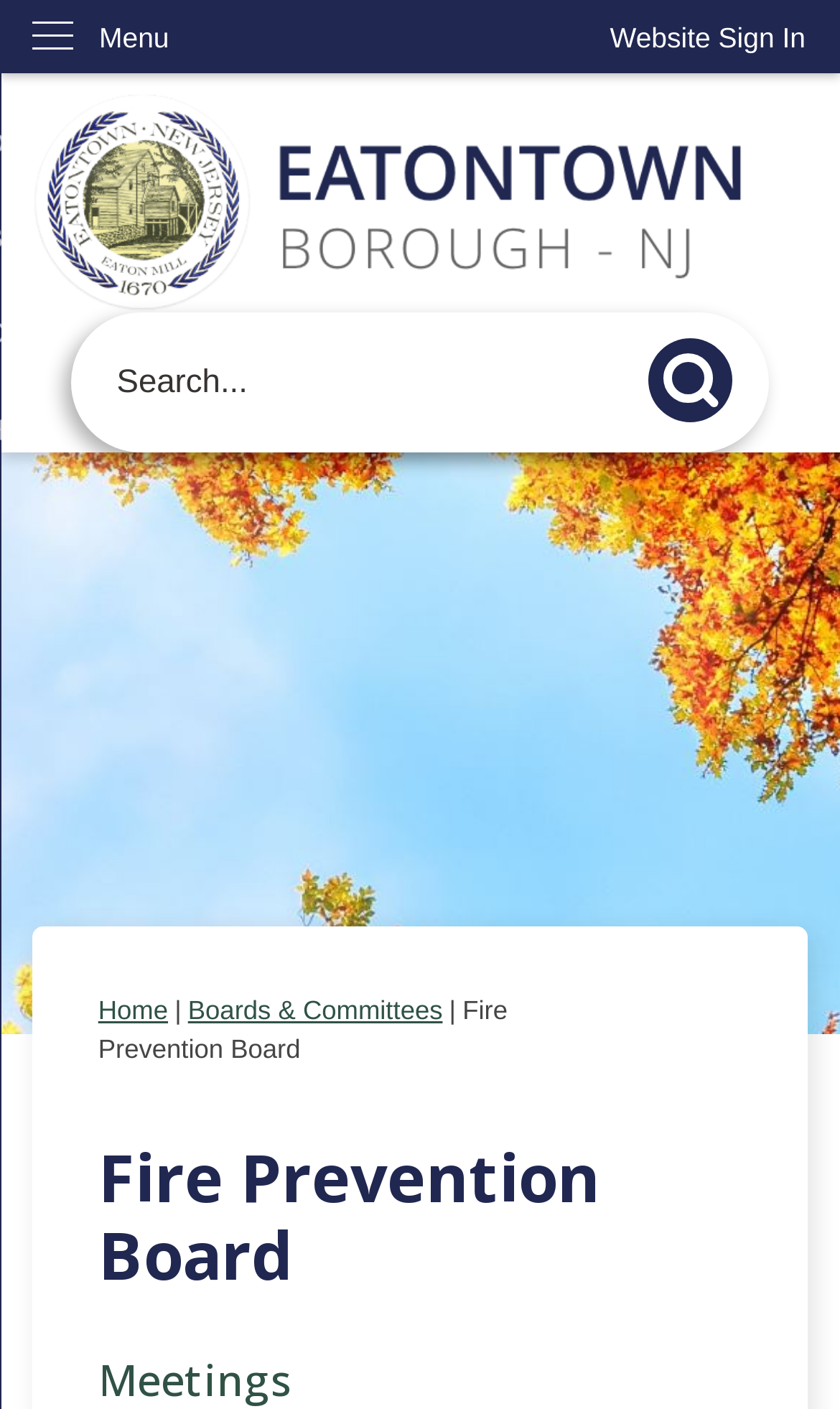Give a detailed account of the webpage's layout and content.

The webpage is about the Fire Prevention Board of Eatontown Borough, NJ. At the top left corner, there is a "Skip to Main Content" link. Next to it, on the top right corner, is a "Website Sign In" button. Below the sign-in button, there is a vertical menu with a "Menu" label. 

Below the menu, there is a prominent "Home Page" link with an accompanying image, taking up most of the width of the page. 

On the top middle section of the page, there is a search region with a search textbox and a "Search" button, which has a small search icon. The search region is flanked by a status indicator that provides updates on search results.

On the lower middle section of the page, there are three links: "Home", "Boards & Committees", and "Fire Prevention Board". The "Fire Prevention Board" link is accompanied by a heading with the same text, which is located below the links. 

The webpage appears to be a government website, providing information about the Fire Prevention Board and its activities, as hinted by the meta description.